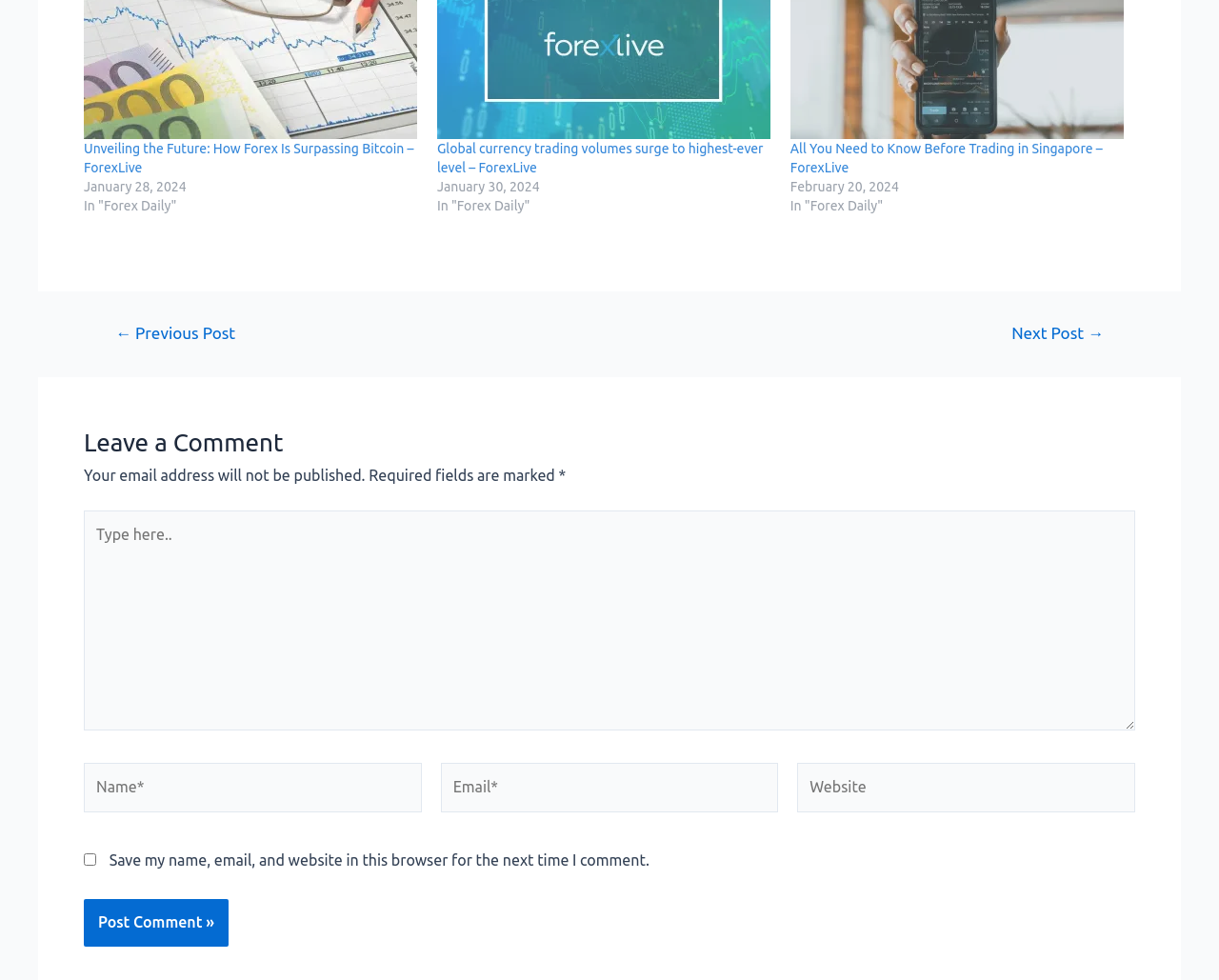Please specify the bounding box coordinates of the region to click in order to perform the following instruction: "Click on the 'Unveiling the Future: How Forex Is Surpassing Bitcoin – ForexLive' link".

[0.069, 0.144, 0.339, 0.179]